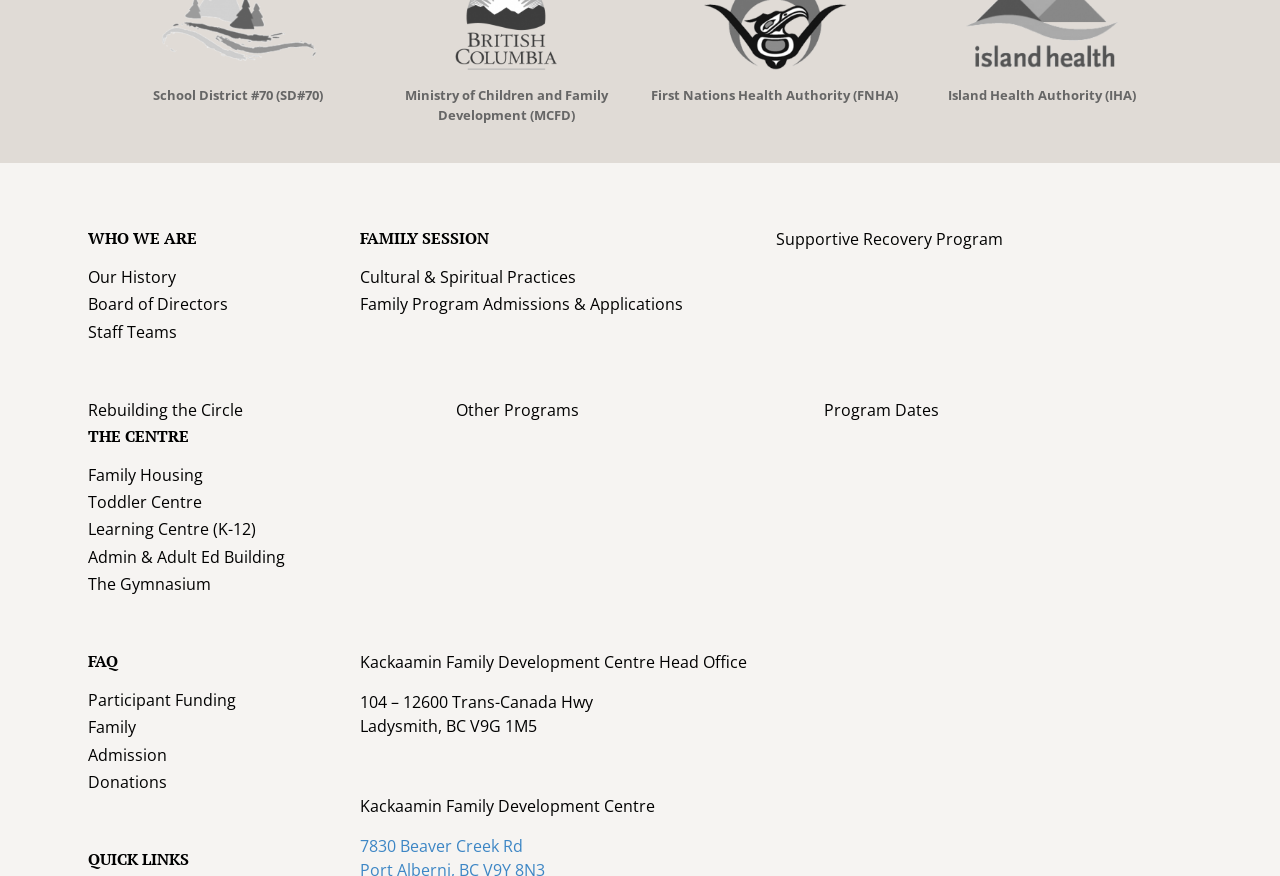Please identify the bounding box coordinates of the element I should click to complete this instruction: 'Learn more about 'Cultural & Spiritual Practices''. The coordinates should be given as four float numbers between 0 and 1, like this: [left, top, right, bottom].

[0.281, 0.303, 0.45, 0.33]